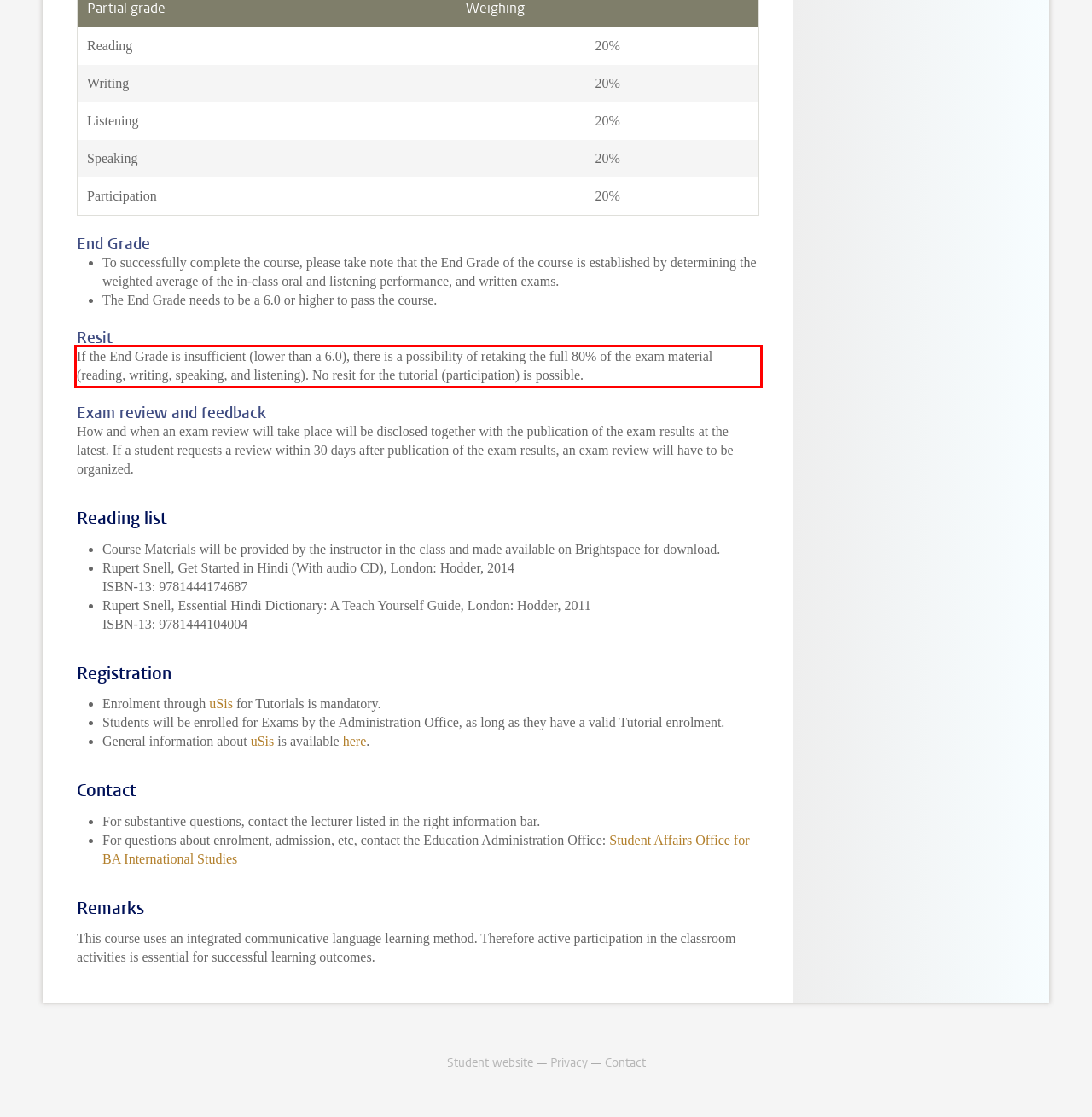You are provided with a screenshot of a webpage containing a red bounding box. Please extract the text enclosed by this red bounding box.

If the End Grade is insufficient (lower than a 6.0), there is a possibility of retaking the full 80% of the exam material (reading, writing, speaking, and listening). No resit for the tutorial (participation) is possible.